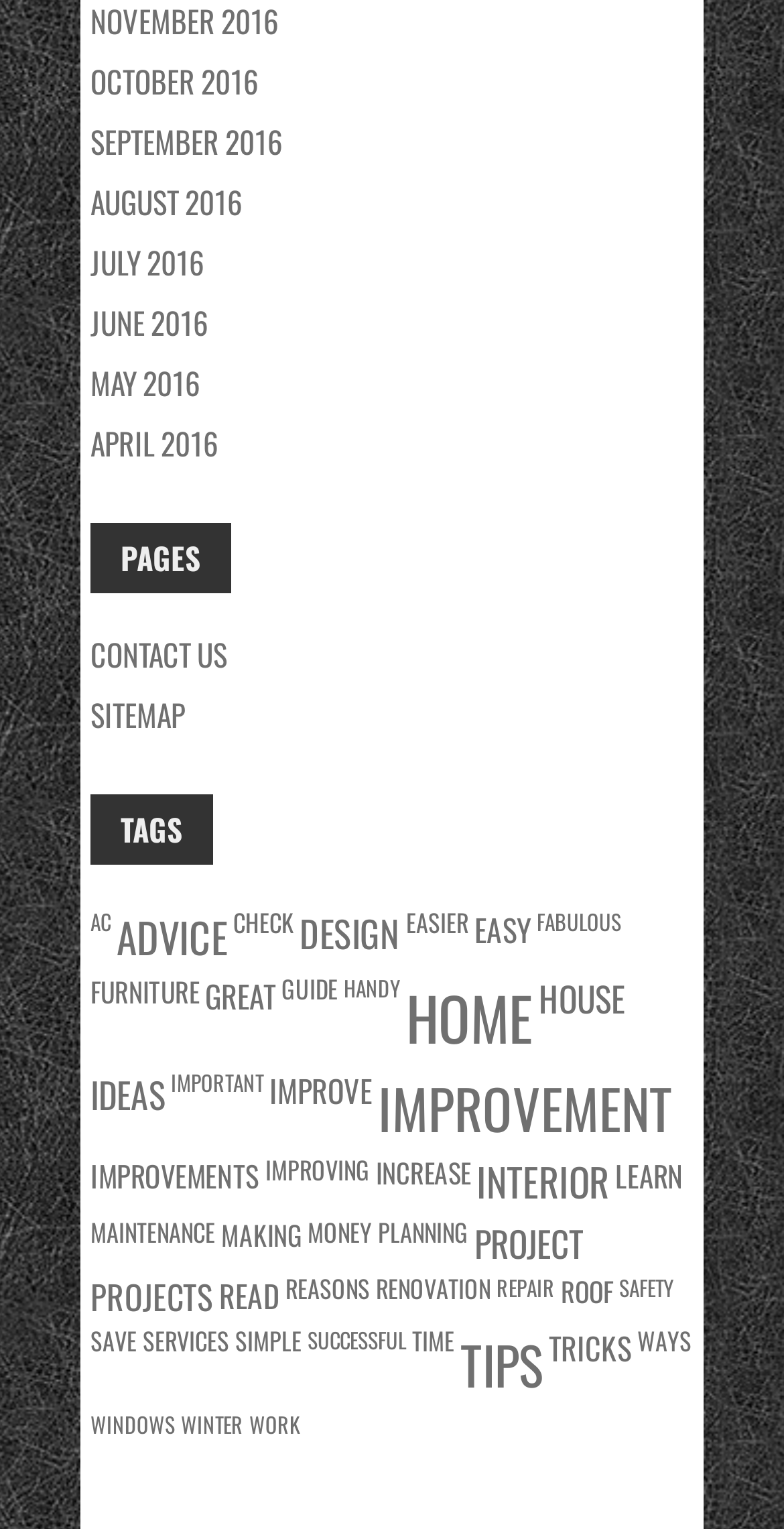Based on the element description, predict the bounding box coordinates (top-left x, top-left y, bottom-right x, bottom-right y) for the UI element in the screenshot: Easy

[0.605, 0.593, 0.677, 0.622]